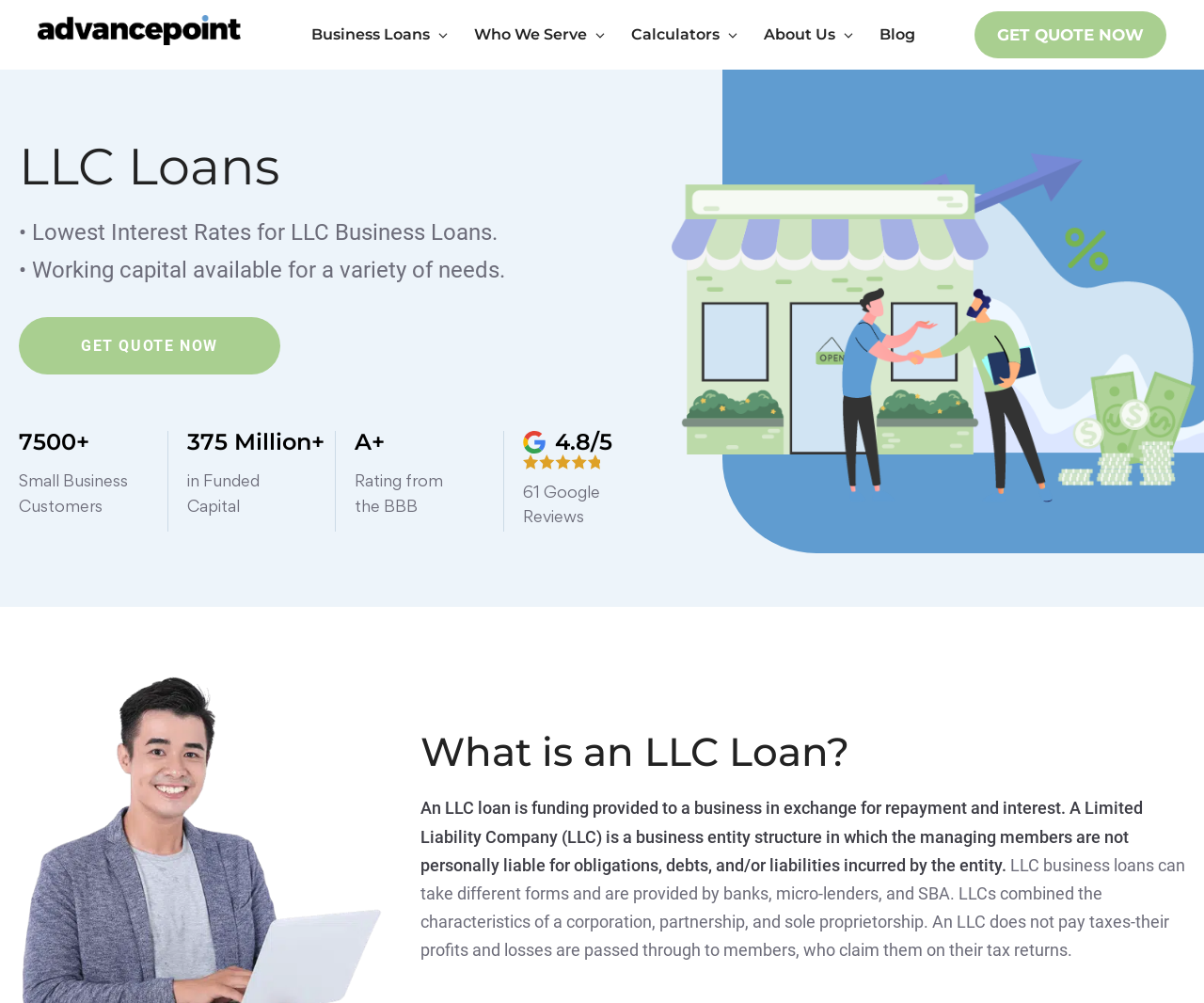What type of business loans are offered?
Please provide a detailed and comprehensive answer to the question.

Based on the webpage, it is clear that the website offers business loans specifically for Limited Liability Companies (LLCs). This is evident from the heading 'LLC Loans' and the description of LLC loans provided on the webpage.